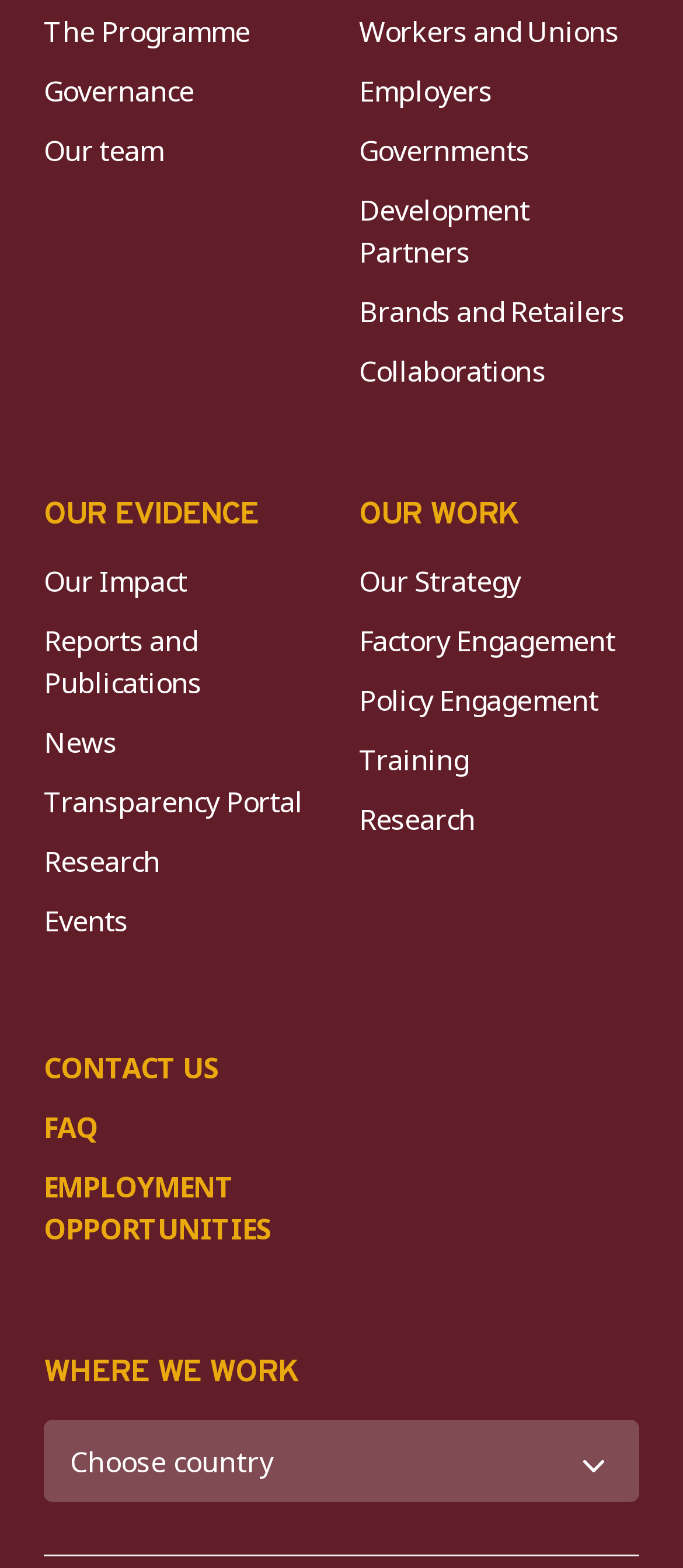Please give the bounding box coordinates of the area that should be clicked to fulfill the following instruction: "View Our Impact". The coordinates should be in the format of four float numbers from 0 to 1, i.e., [left, top, right, bottom].

[0.064, 0.357, 0.274, 0.381]